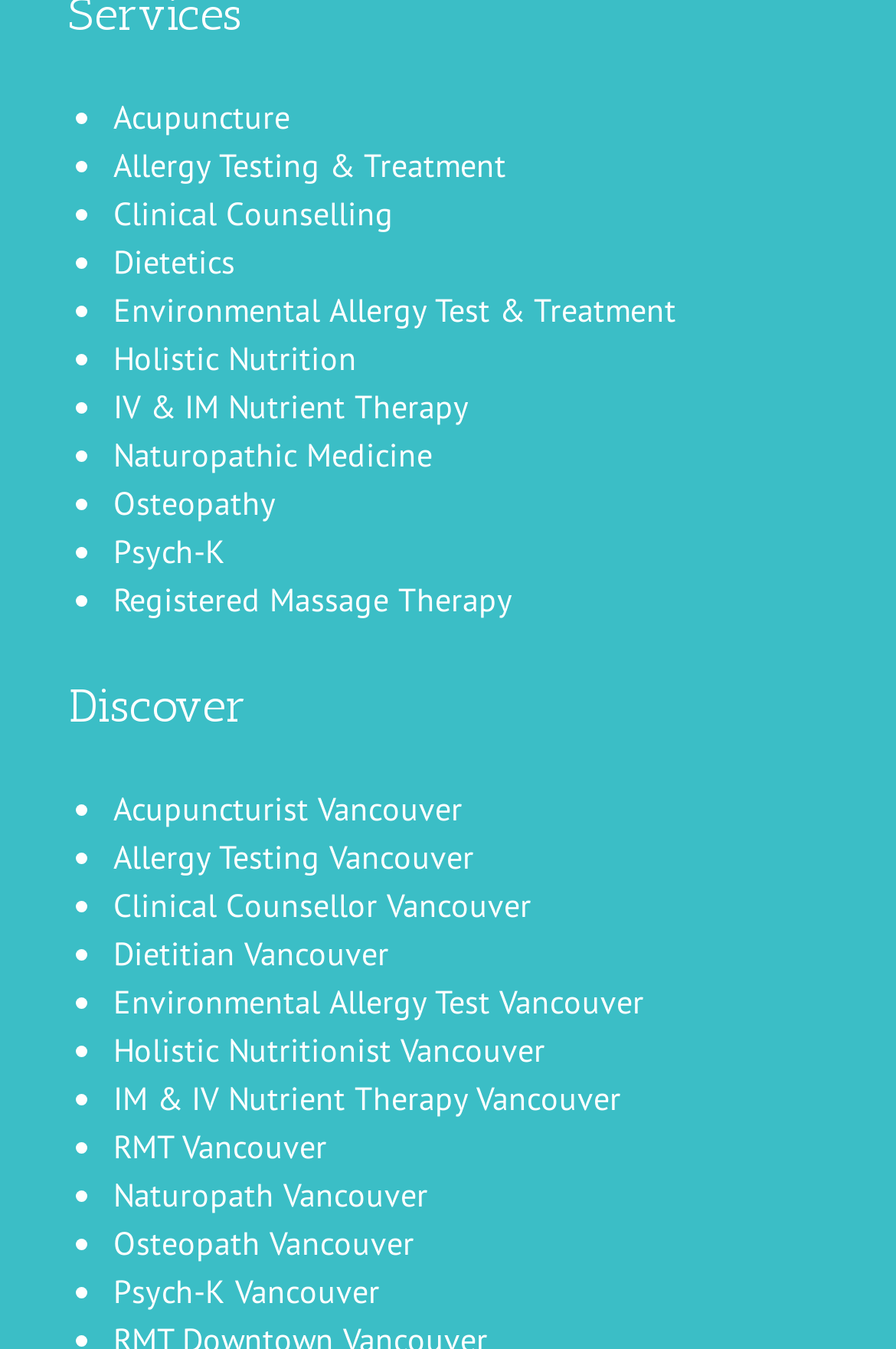Specify the bounding box coordinates of the region I need to click to perform the following instruction: "Click on Acupuncture". The coordinates must be four float numbers in the range of 0 to 1, i.e., [left, top, right, bottom].

[0.126, 0.071, 0.324, 0.102]